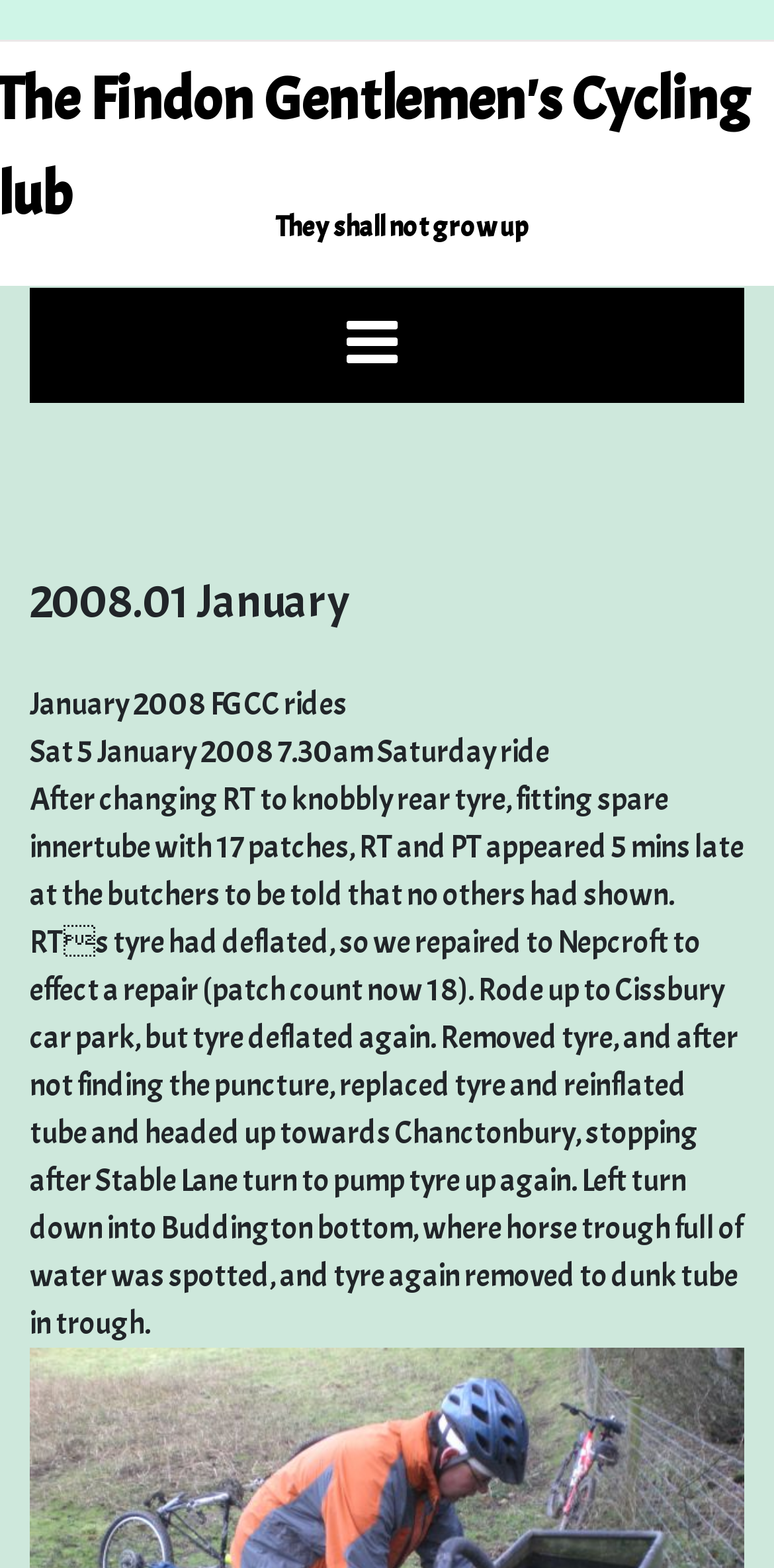Produce an extensive caption that describes everything on the webpage.

The webpage appears to be a blog post or article about the Findon Gentlemen's Cycling Club, specifically detailing their rides in January 2008. 

At the top of the page, there is a navigation menu labeled "Top Menu" with a button that can be expanded. Below this, there is a heading that reads "2008.01 January". 

To the right of the navigation menu, there is a static text element that reads "They shall not grow up". 

Below the heading, there is a section that lists the club's rides for January 2008. The first item in this list is labeled "January 2008 FGCC rides". 

Following this, there are several paragraphs of text that describe the club's Saturday ride on January 5, 2008. The text describes the ride in detail, including the route taken, the issues with a deflated tire, and the repairs made along the way.